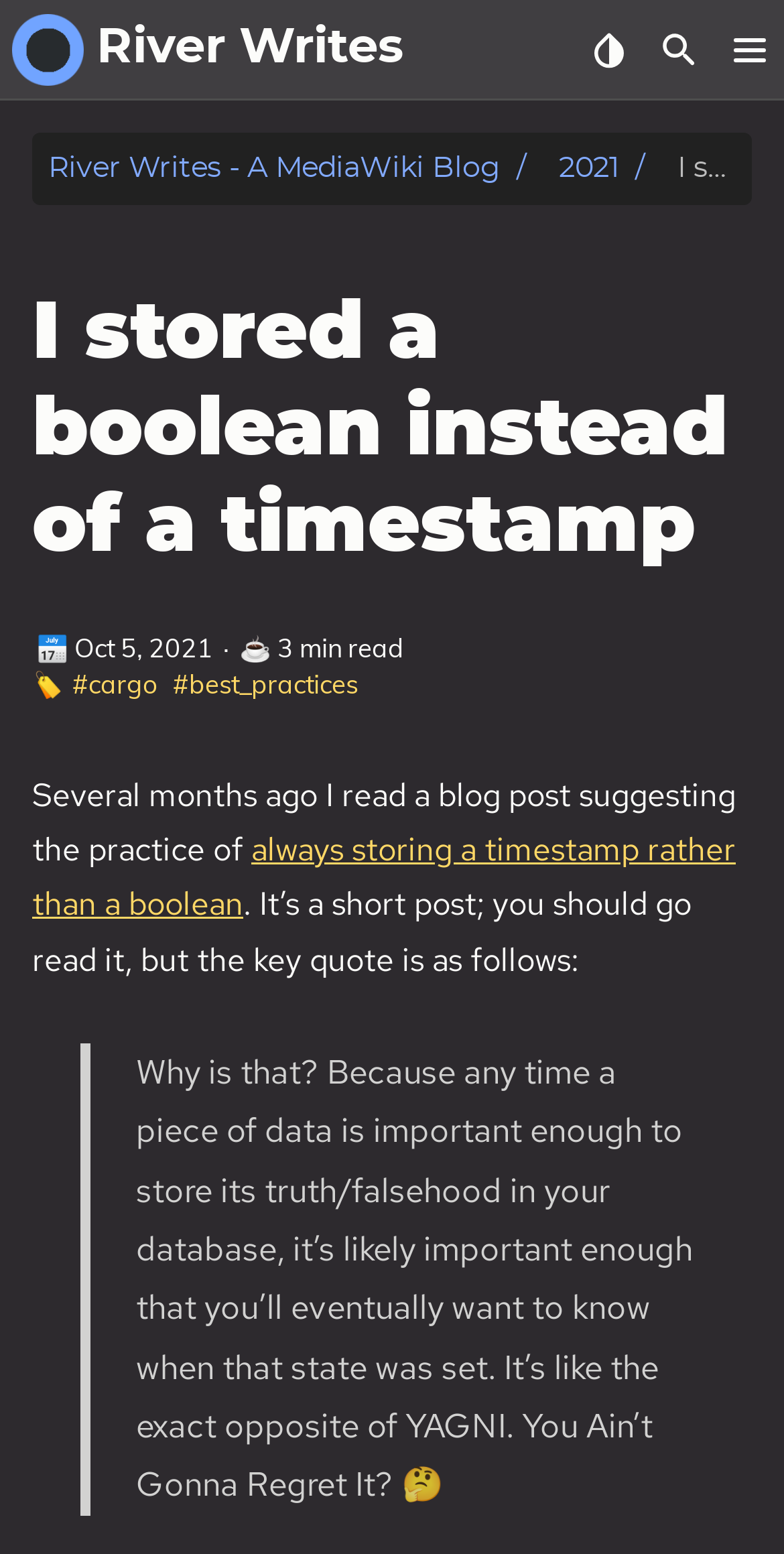Provide the bounding box coordinates of the HTML element this sentence describes: "title="Tools of Chef"". The bounding box coordinates consist of four float numbers between 0 and 1, i.e., [left, top, right, bottom].

None